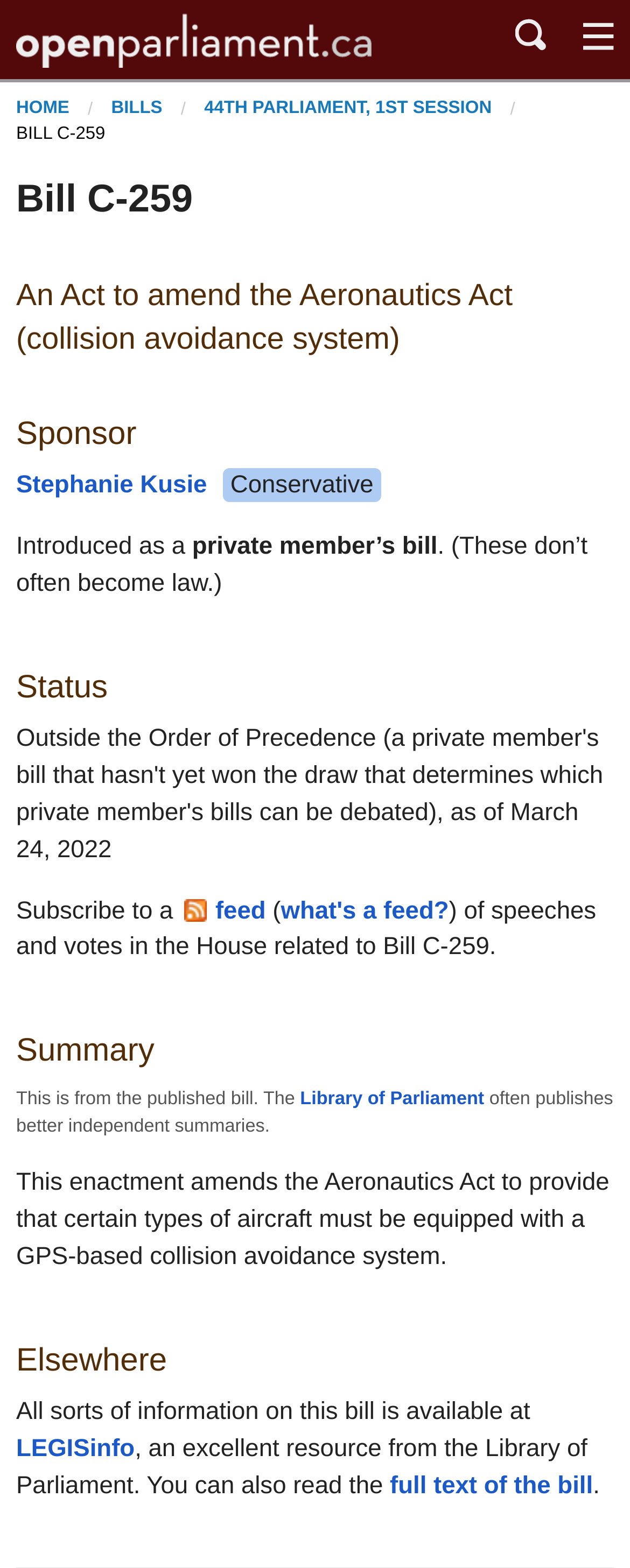Please specify the bounding box coordinates of the clickable region to carry out the following instruction: "Enter email address". The coordinates should be four float numbers between 0 and 1, in the format [left, top, right, bottom].

None